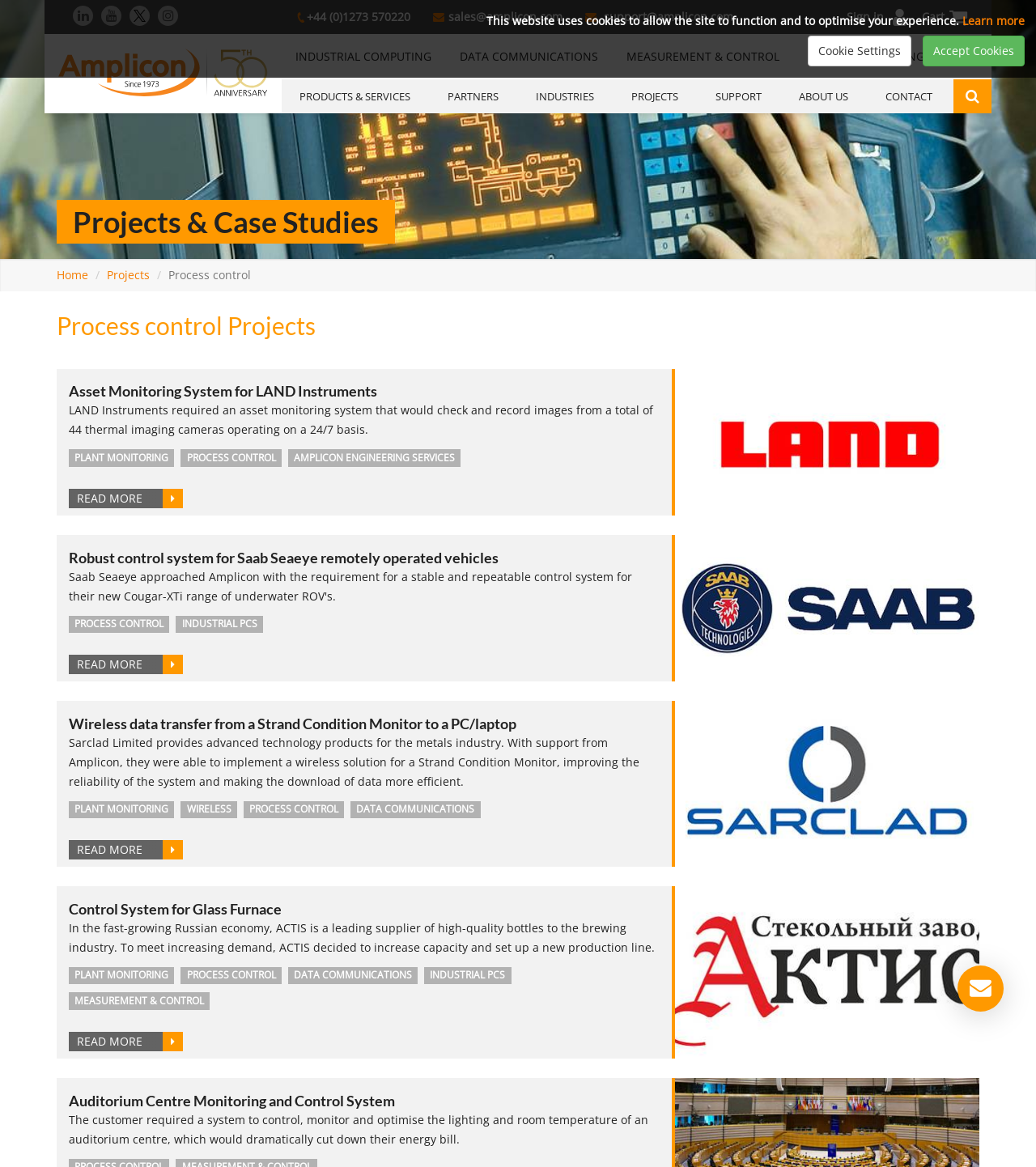What is the function of the 'READ MORE' links?
Refer to the image and give a detailed answer to the question.

I inferred the function of the 'READ MORE' links by their text and location, which suggests that they allow users to access more detailed information about a project.